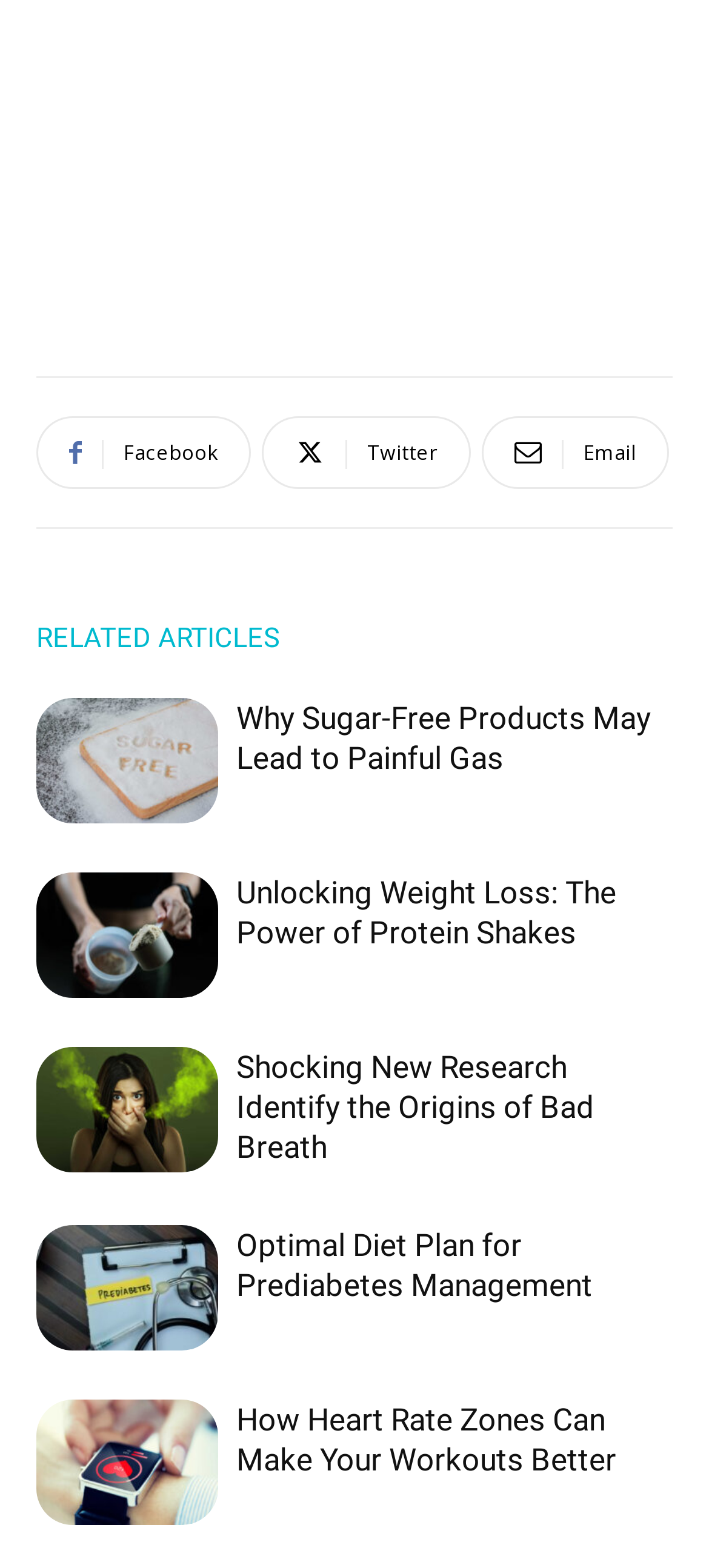Show me the bounding box coordinates of the clickable region to achieve the task as per the instruction: "Learn about unlocking weight loss with protein shakes".

[0.051, 0.557, 0.308, 0.637]